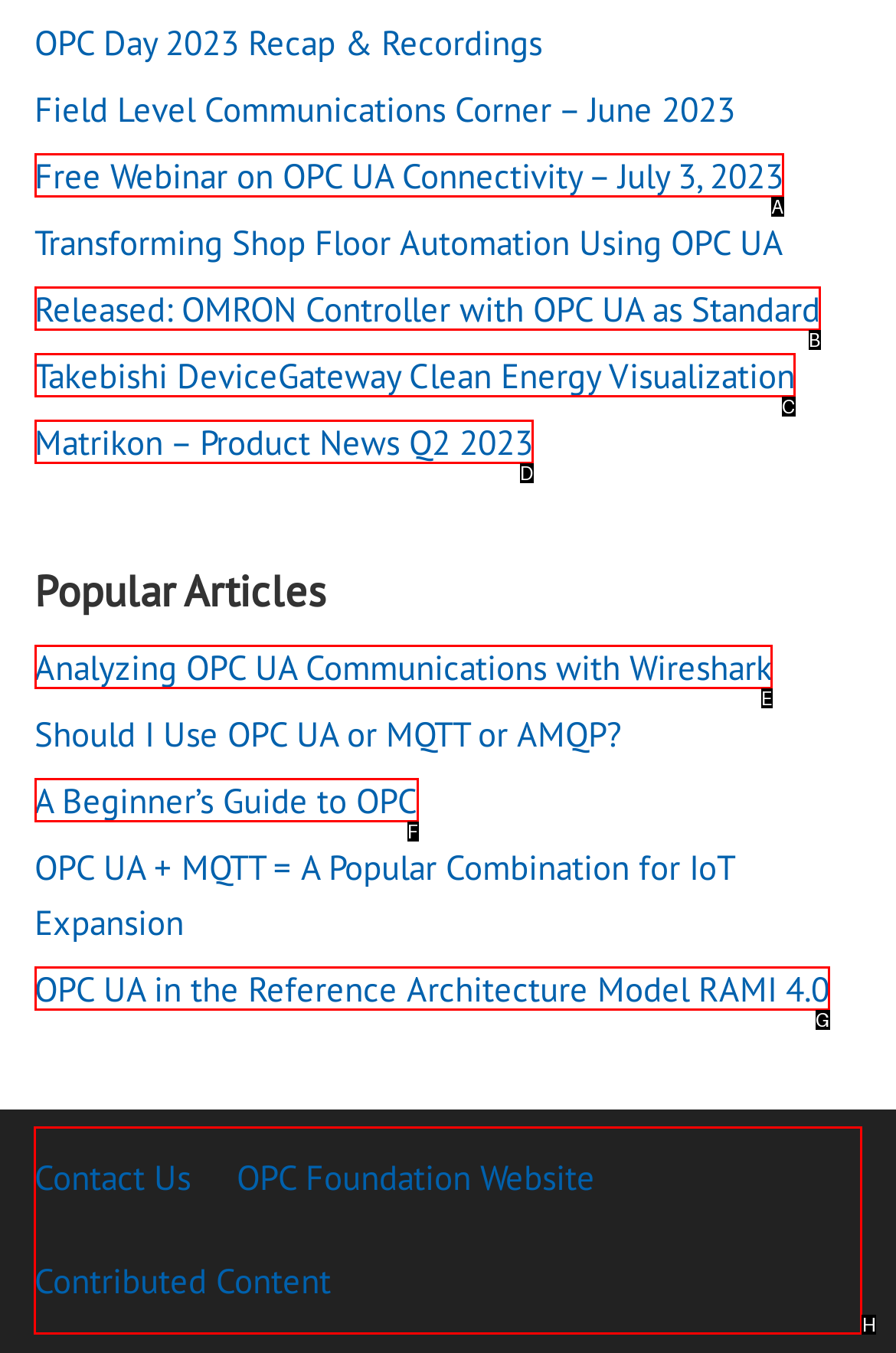Find the appropriate UI element to complete the task: Check the Footer Menu. Indicate your choice by providing the letter of the element.

H